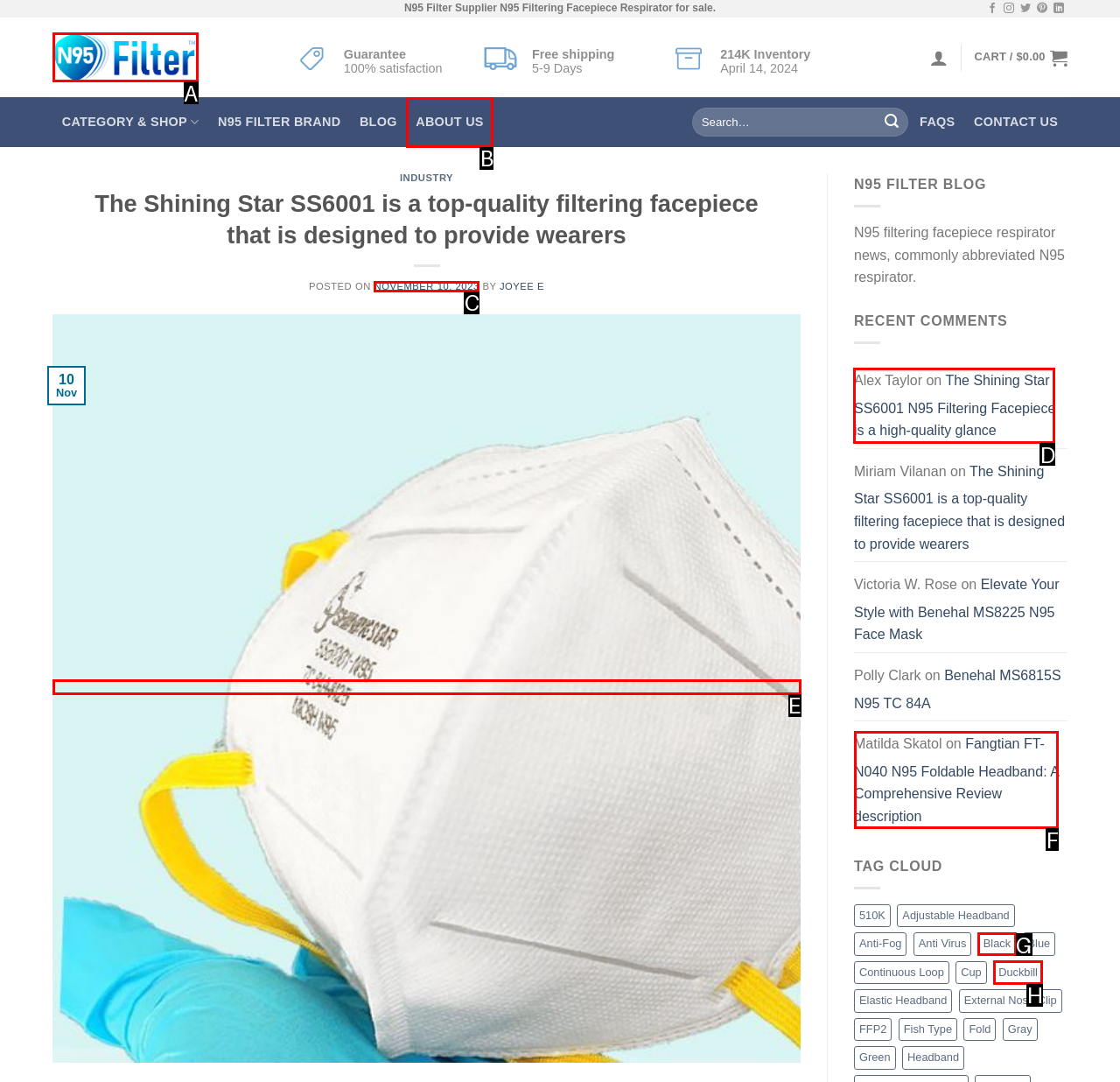Identify the correct HTML element to click for the task: Read the blog post. Provide the letter of your choice.

D